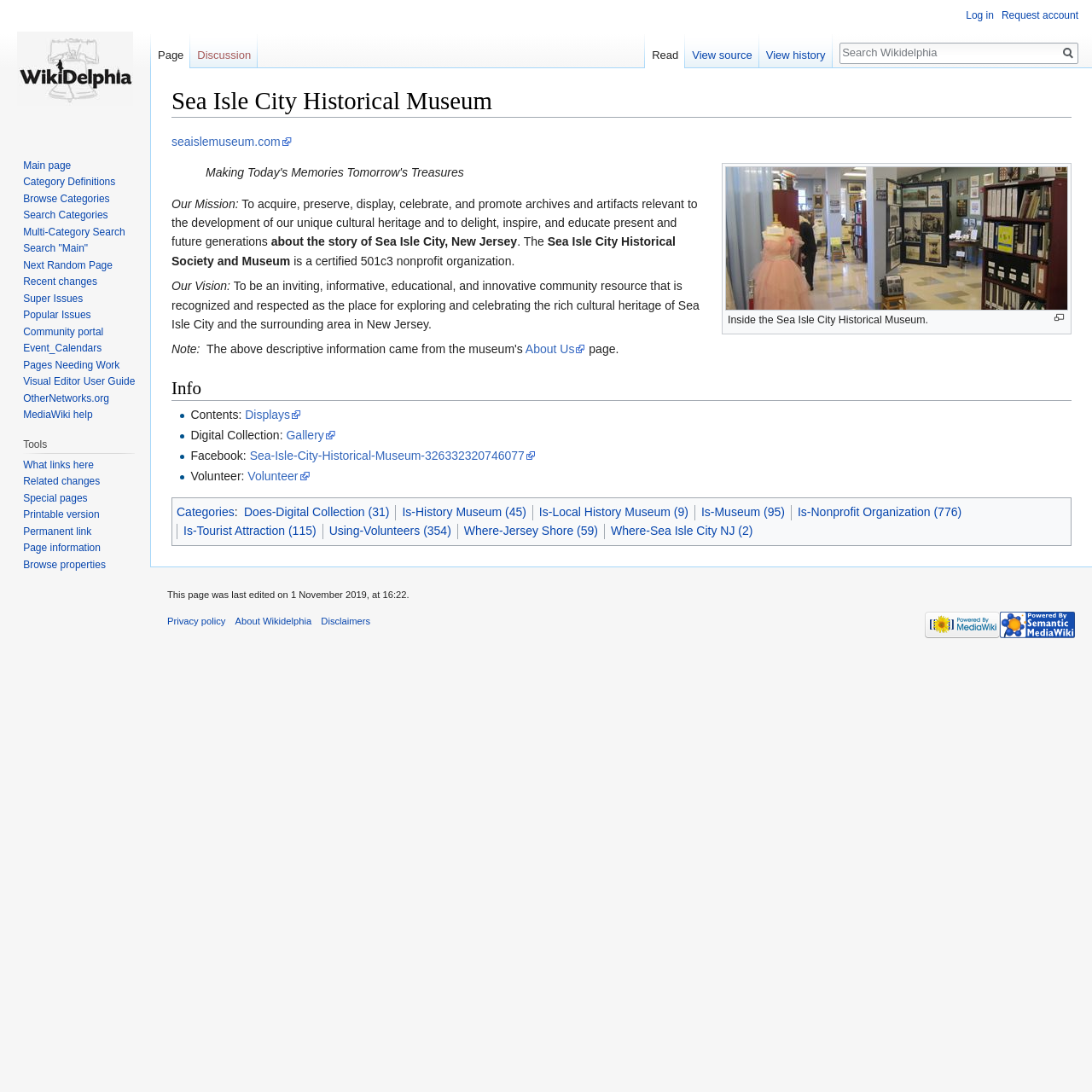Find the bounding box coordinates of the clickable area that will achieve the following instruction: "Log in".

[0.885, 0.009, 0.91, 0.02]